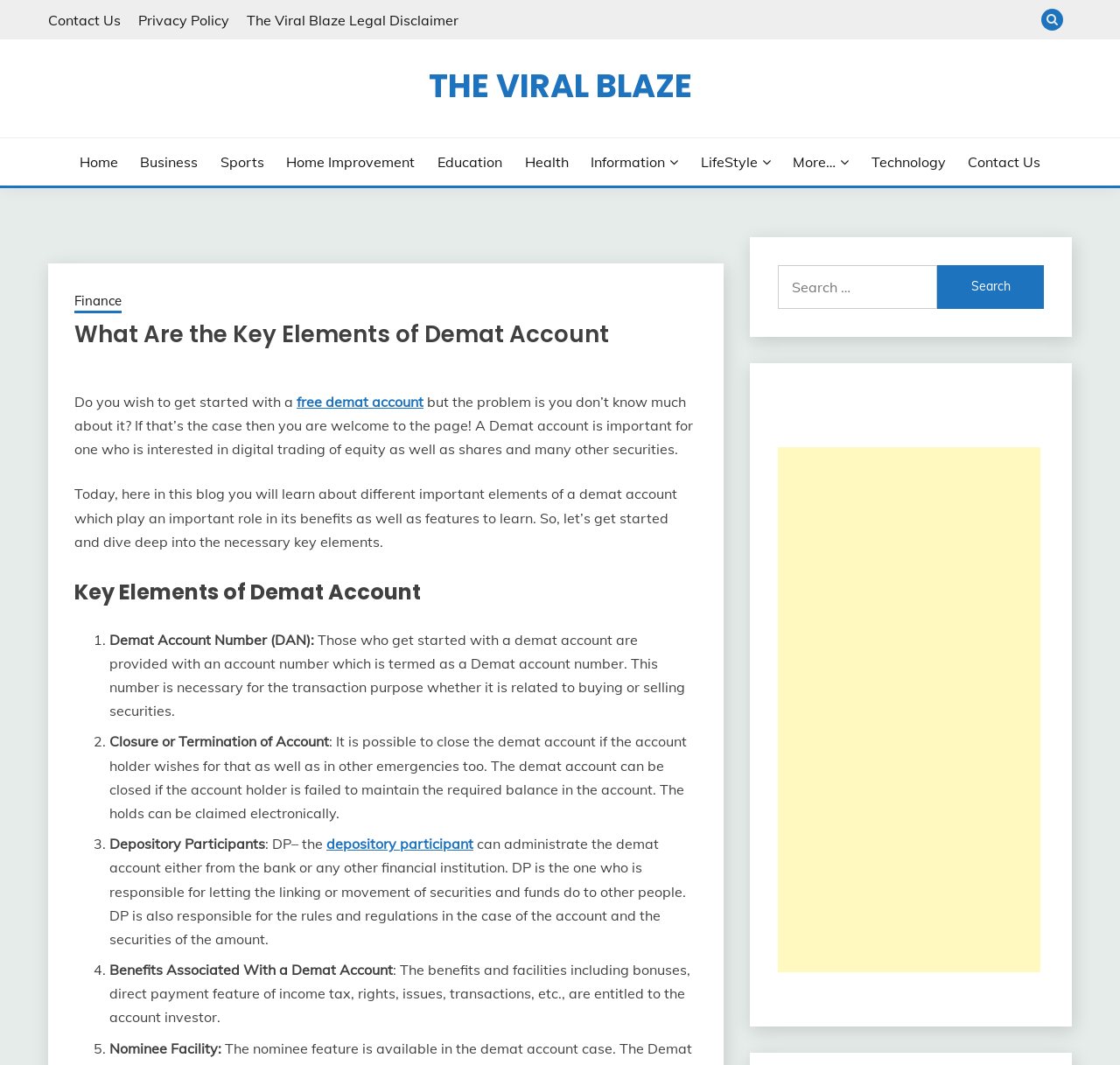Provide the bounding box coordinates in the format (top-left x, top-left y, bottom-right x, bottom-right y). All values are floating point numbers between 0 and 1. Determine the bounding box coordinate of the UI element described as: The Viral Blaze

[0.382, 0.059, 0.618, 0.102]